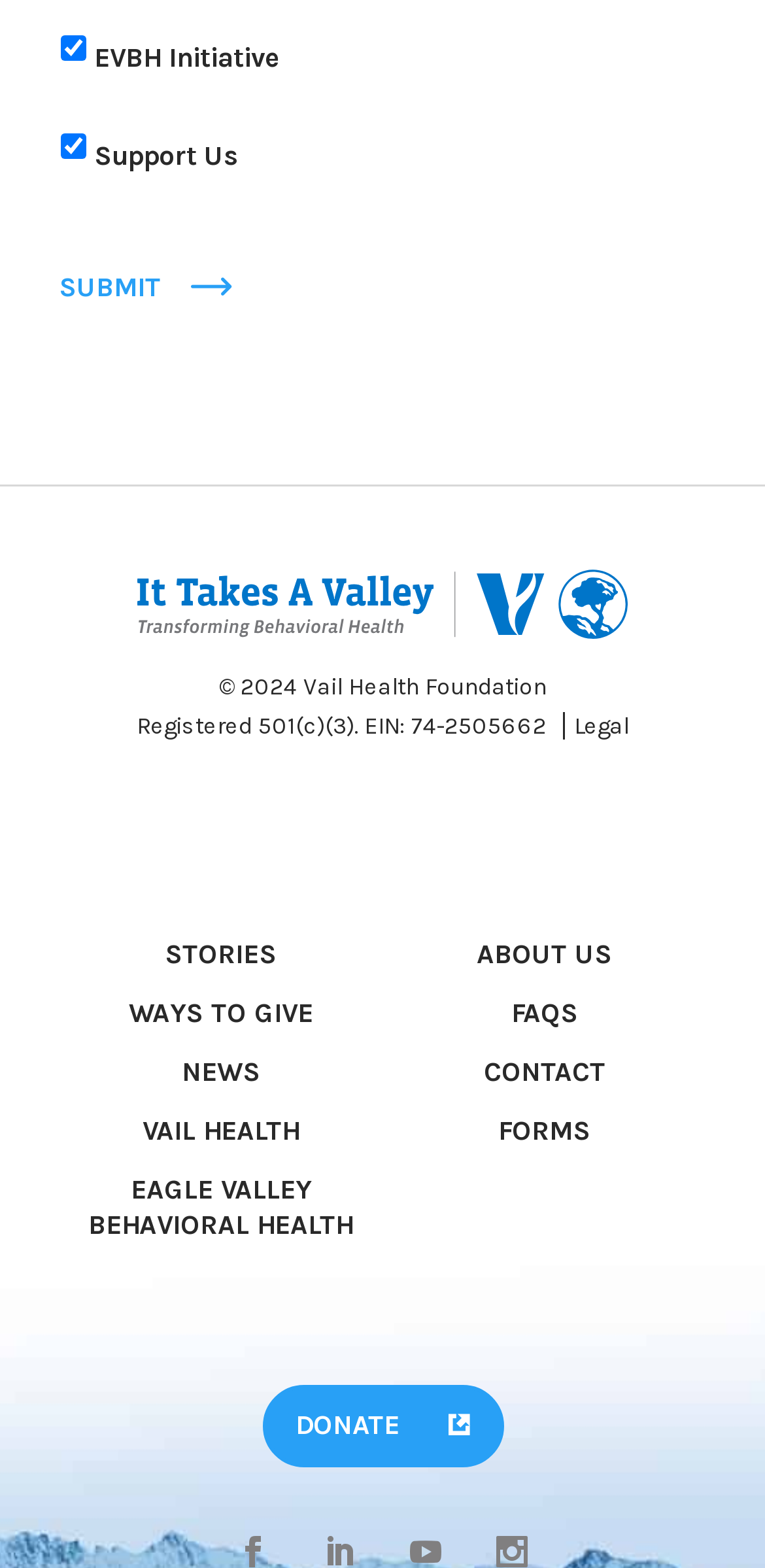Please mark the bounding box coordinates of the area that should be clicked to carry out the instruction: "Visit the STORIES page".

[0.215, 0.598, 0.362, 0.62]